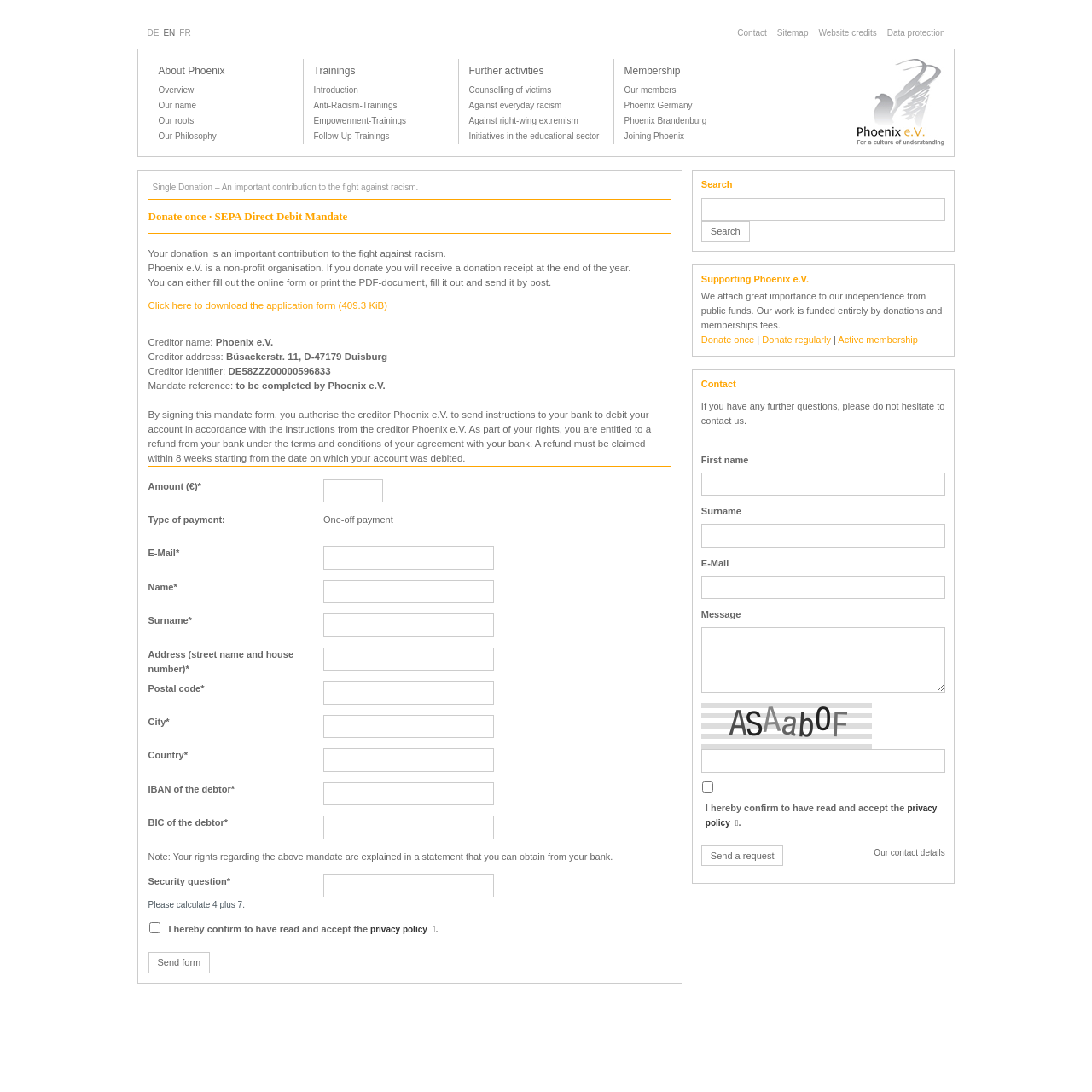Locate the bounding box of the UI element with the following description: "privacy policy".

[0.339, 0.847, 0.399, 0.856]